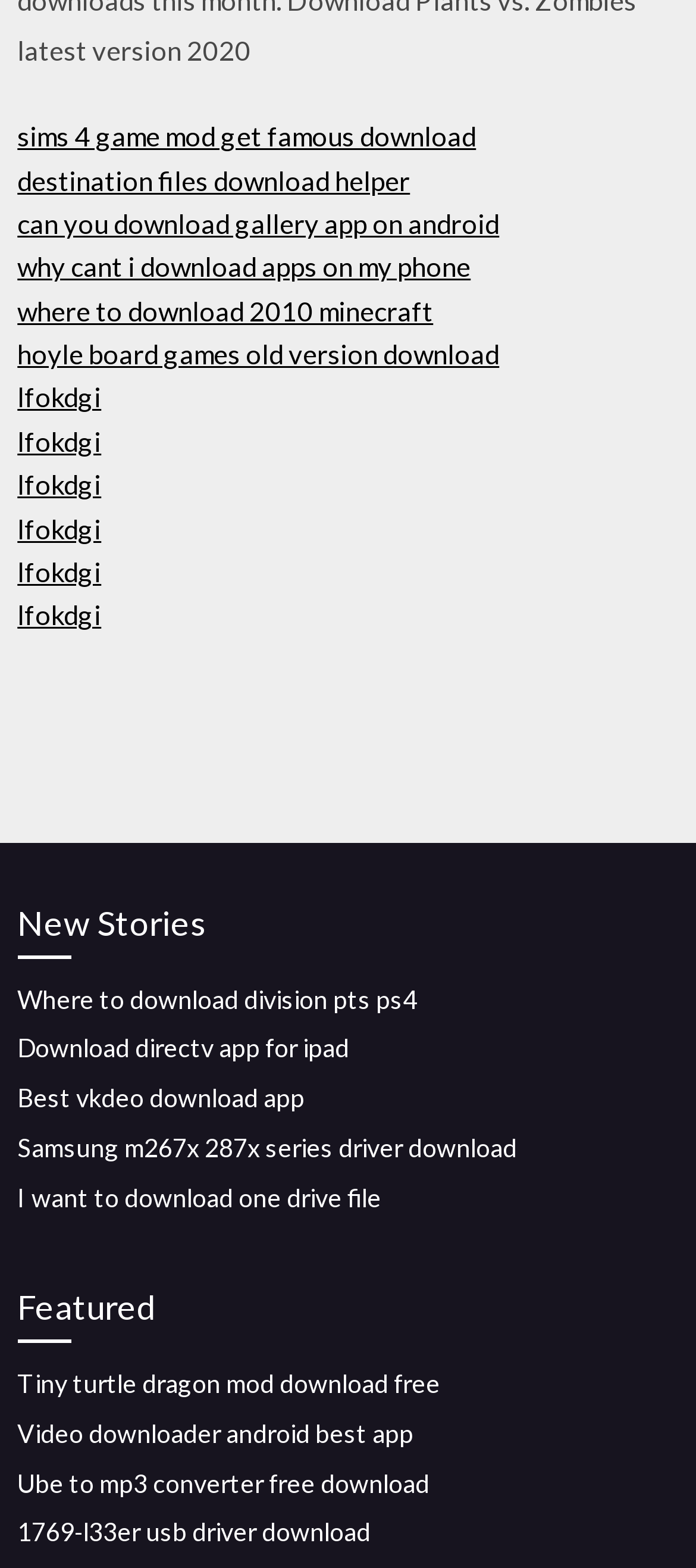Find the bounding box coordinates for the element described here: "1769-l33er usb driver download".

[0.025, 0.967, 0.533, 0.987]